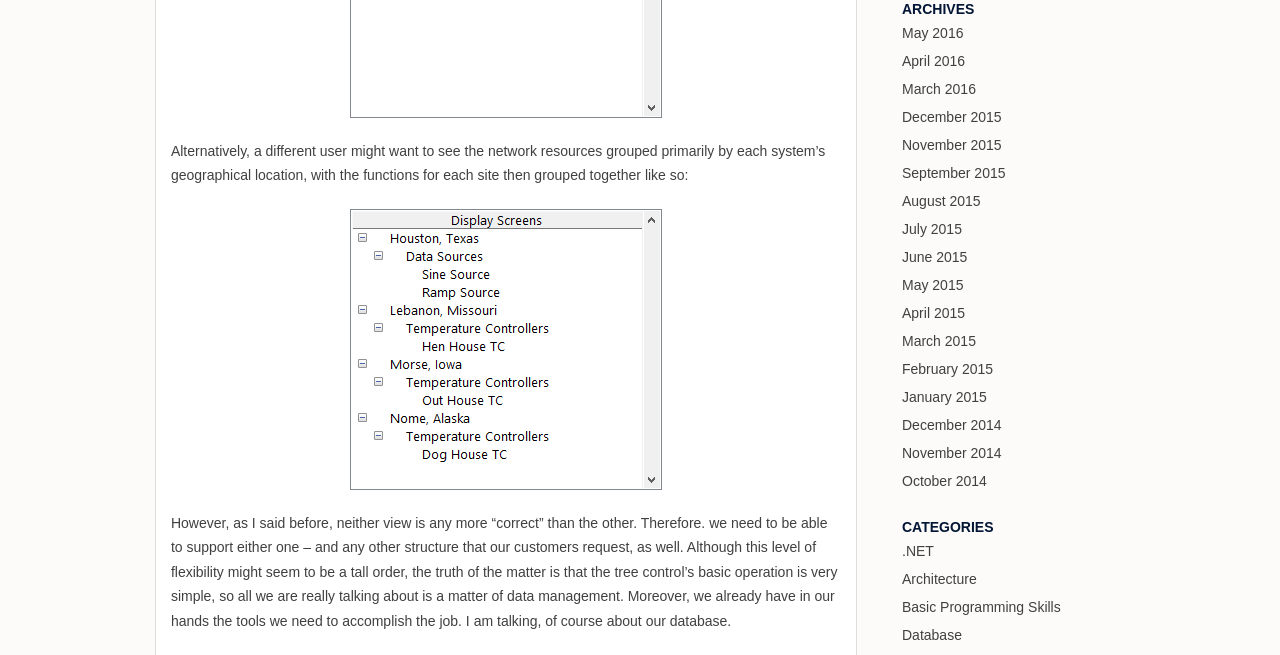Identify the bounding box for the described UI element: "Basic Programming Skills".

[0.705, 0.915, 0.829, 0.939]